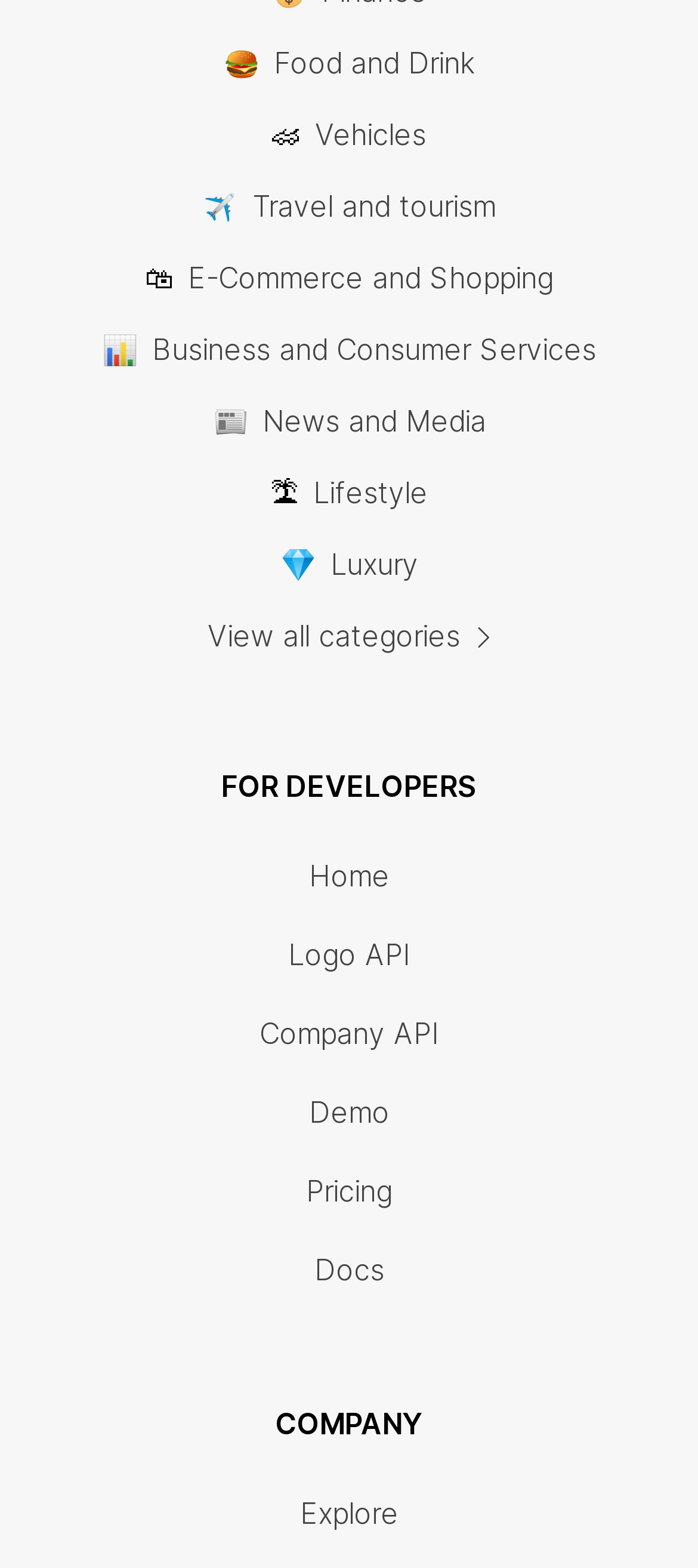What is the text above the 'Home' link?
Refer to the image and provide a one-word or short phrase answer.

FOR DEVELOPERS